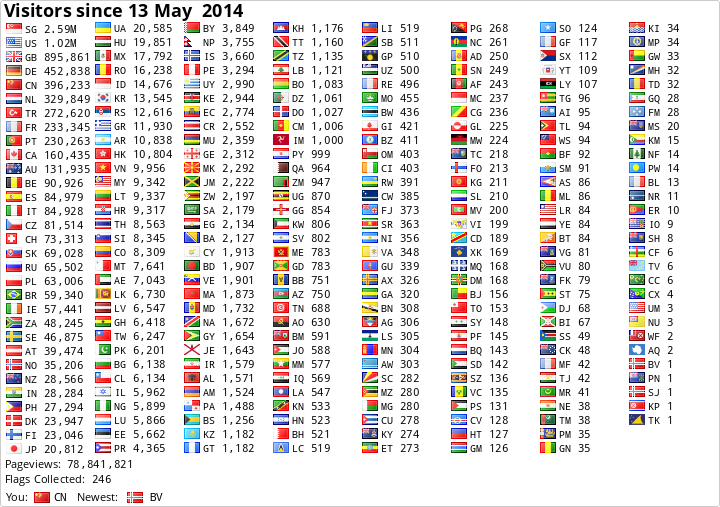Generate an elaborate caption for the given image.

The image displays a colorful grid of flags representing the visitors to a website since May 13, 2014. Each flag corresponds to a different country, alongside statistical data indicating the number of visitors from each nation. The countries are sorted in rows, showcasing a diverse array of flags, including prominent representations from the United States, Canada, and various European and African countries. A header titled "Visitors since 13 May 2014" highlights the time frame for the visitor counts, while below the flags, details such as total page views and the number of flags collected provide additional context about the site's global reach. This visual serves as a testament to the international engagement with the content provided by the website.